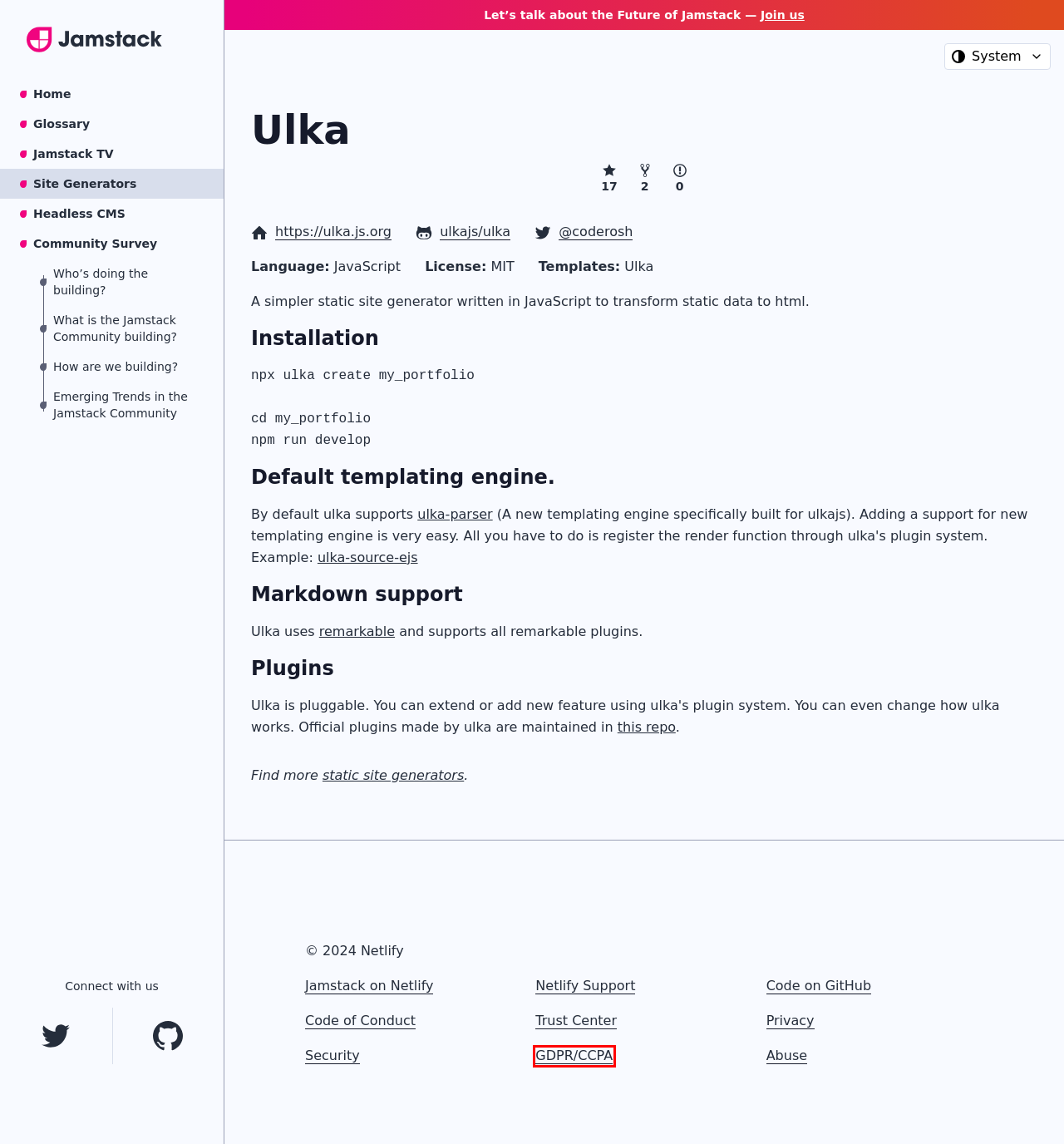You have a screenshot of a webpage with a red bounding box around an element. Select the webpage description that best matches the new webpage after clicking the element within the red bounding box. Here are the descriptions:
A. Netlify Support Forums - Netlify Support Forums
B. Compliance, Privacy, and Security | Netlify Trust Center
C. Welcome to the Jamstack | What, Why, and How of Jamstack
D. Privacy Policy | Netlify
E. Home | Ulka
F. Netlify’s commitment to protect your data | Netlify
G. Security at Netlify
H. The Future of Jamstack

F